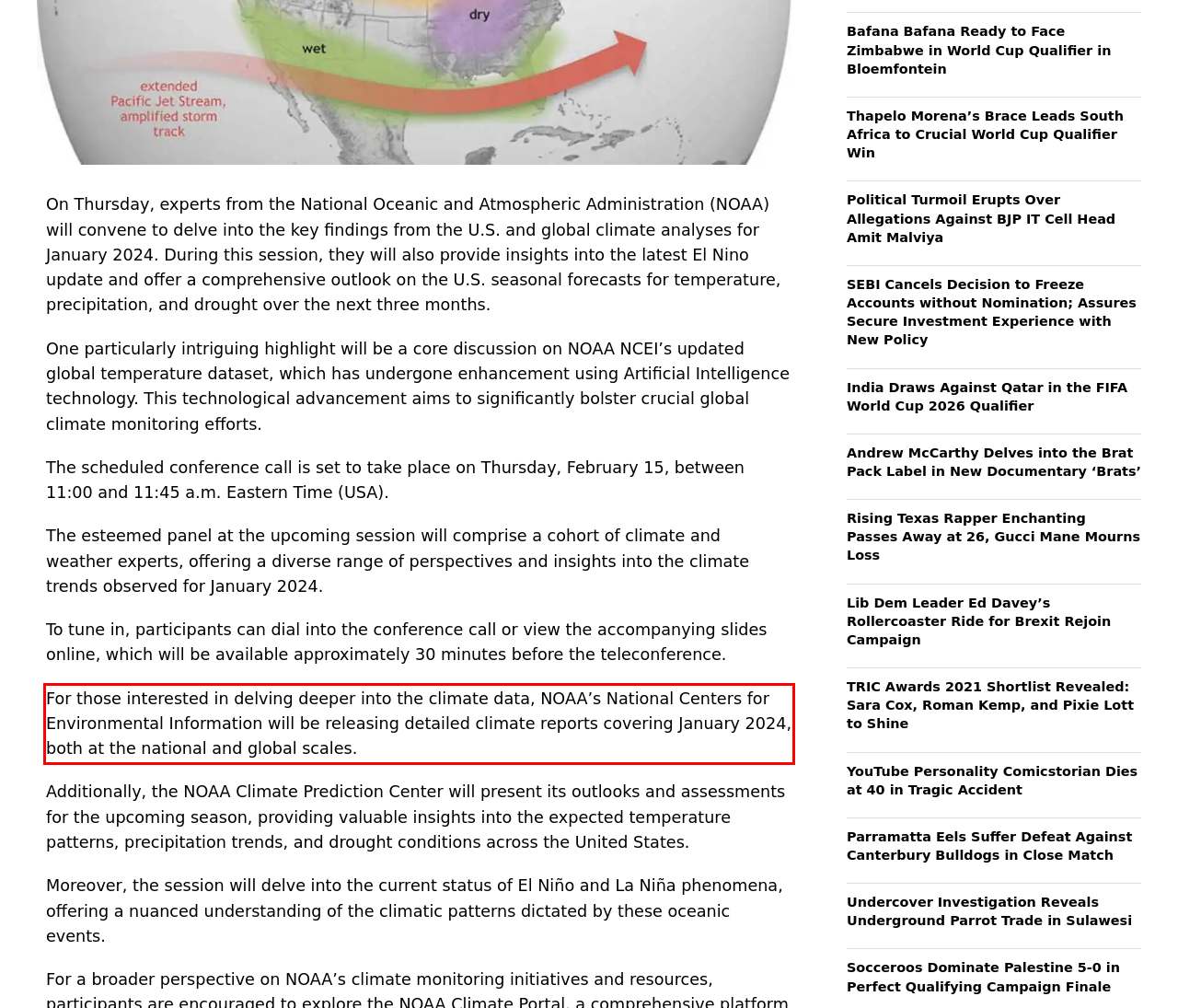From the given screenshot of a webpage, identify the red bounding box and extract the text content within it.

For those interested in delving deeper into the climate data, NOAA’s National Centers for Environmental Information will be releasing detailed climate reports covering January 2024, both at the national and global scales.